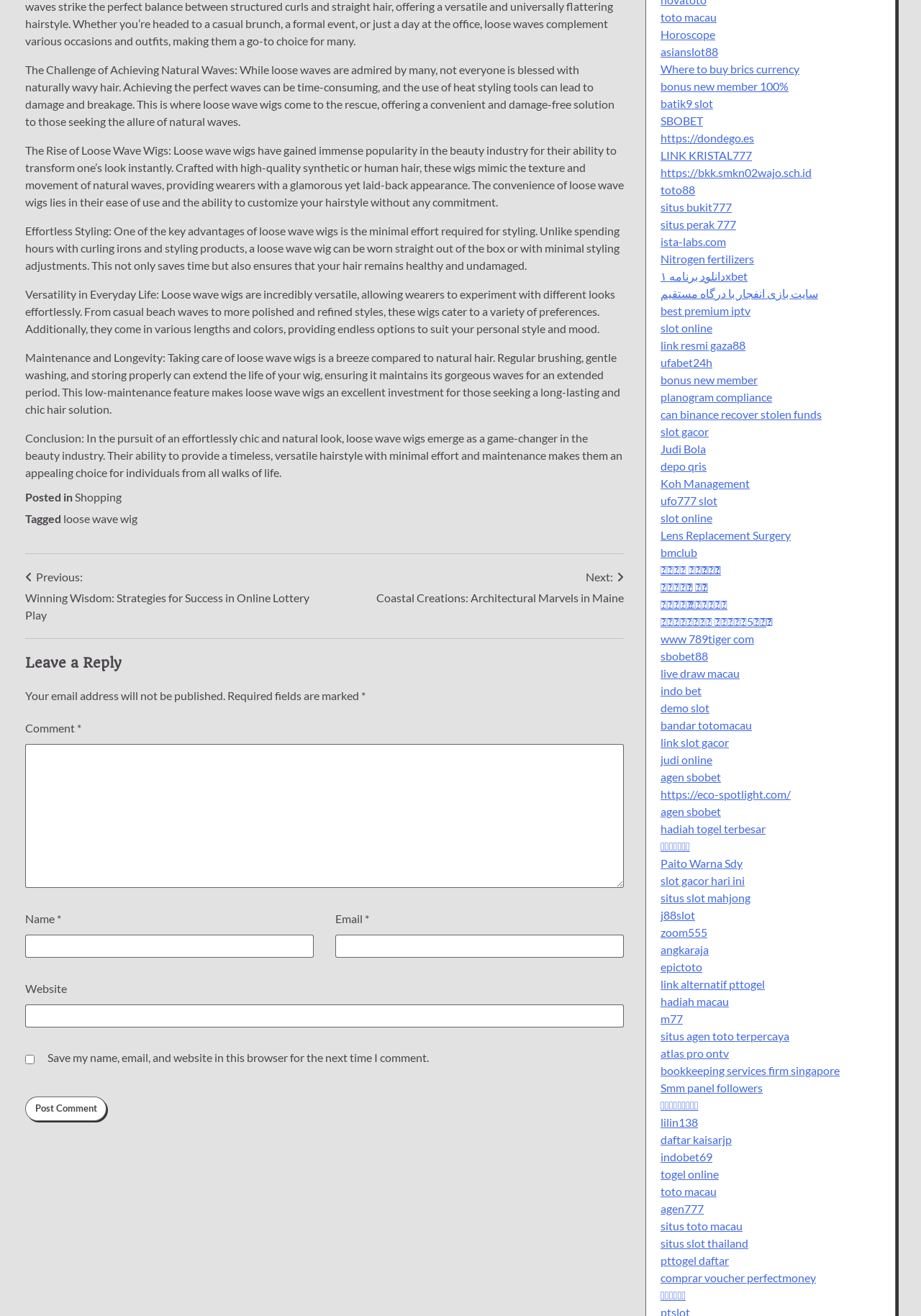Identify the bounding box coordinates of the clickable region necessary to fulfill the following instruction: "Click the 'Post Comment' button". The bounding box coordinates should be four float numbers between 0 and 1, i.e., [left, top, right, bottom].

[0.027, 0.833, 0.116, 0.852]